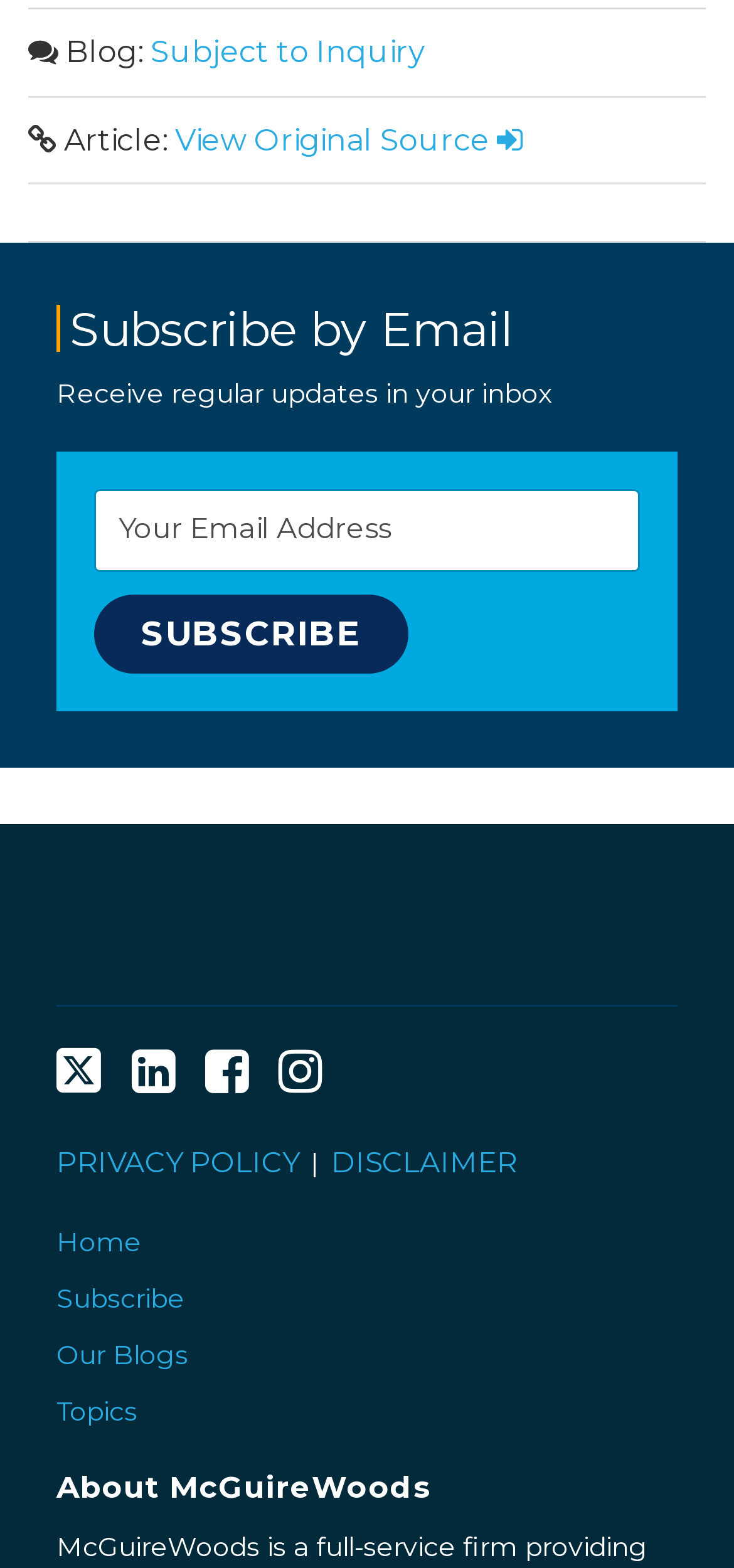From the image, can you give a detailed response to the question below:
What is the purpose of the 'Subscribe by Email' section?

The purpose of the 'Subscribe by Email' section is to allow users to receive regular updates from the blog in their inbox, as stated in the static text element below the heading.